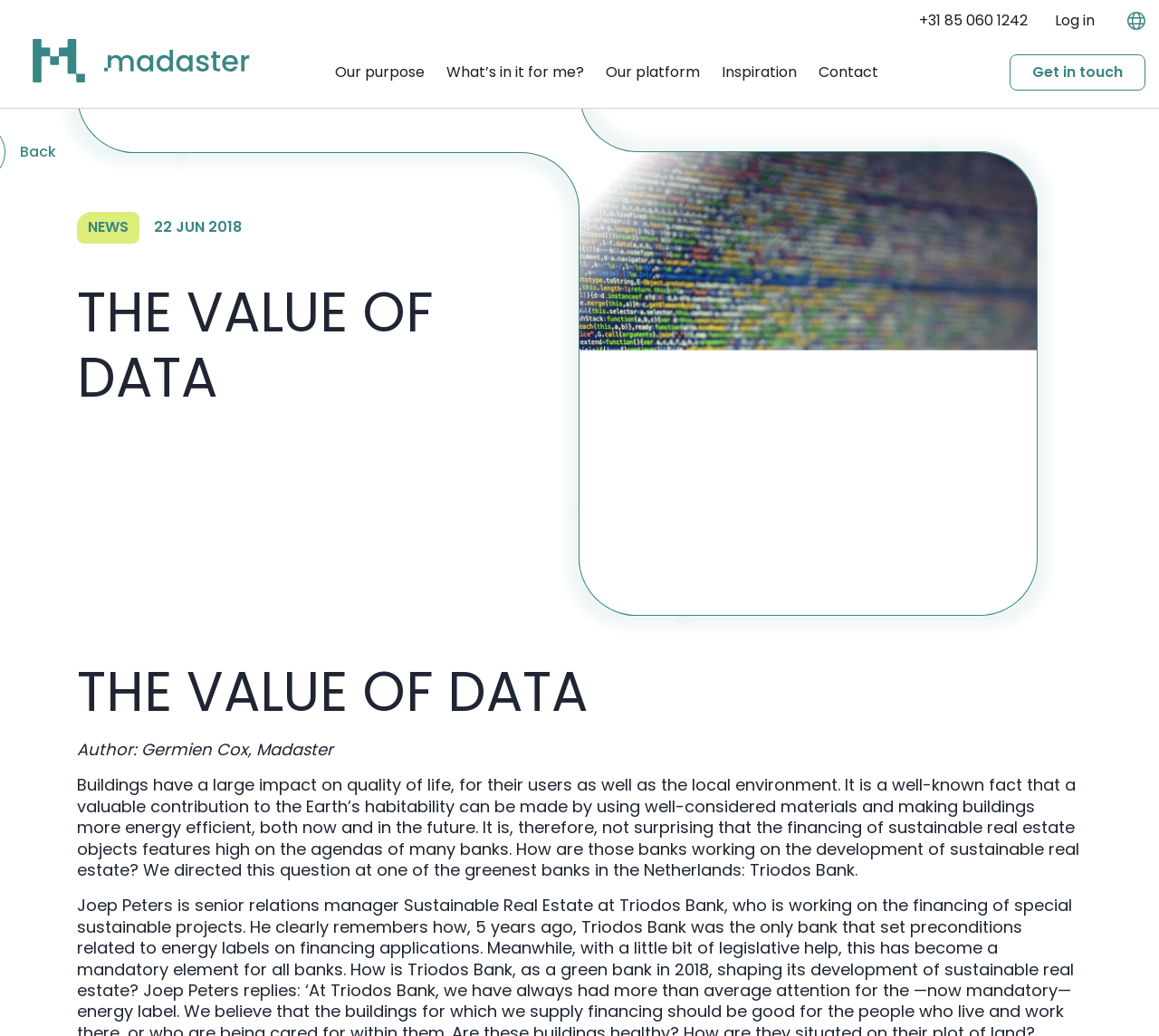What is the phone number at the top right corner?
Give a single word or phrase as your answer by examining the image.

+31 85 060 1242